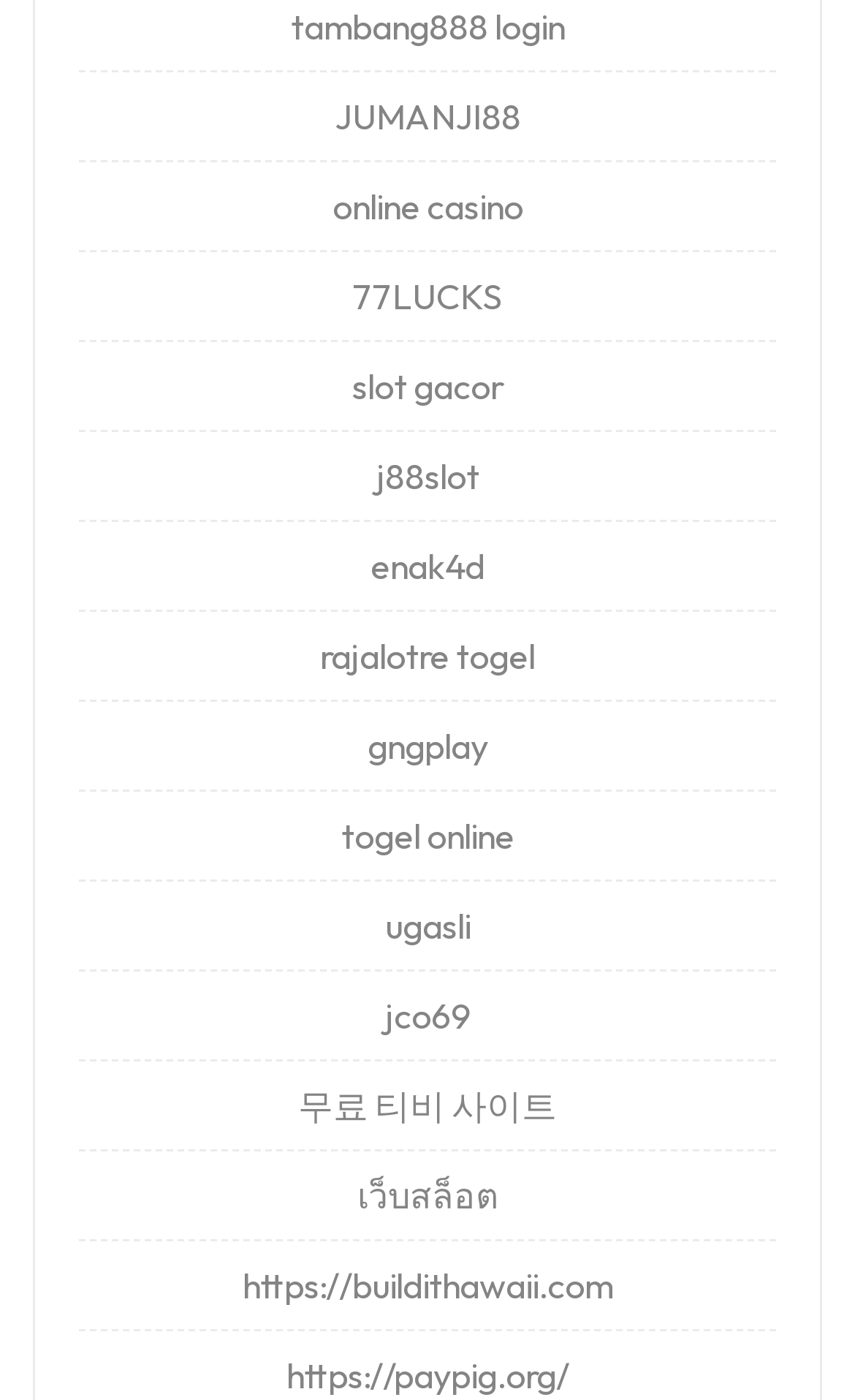Identify the bounding box coordinates of the section to be clicked to complete the task described by the following instruction: "go to JUMANJI88". The coordinates should be four float numbers between 0 and 1, formatted as [left, top, right, bottom].

[0.391, 0.067, 0.609, 0.098]